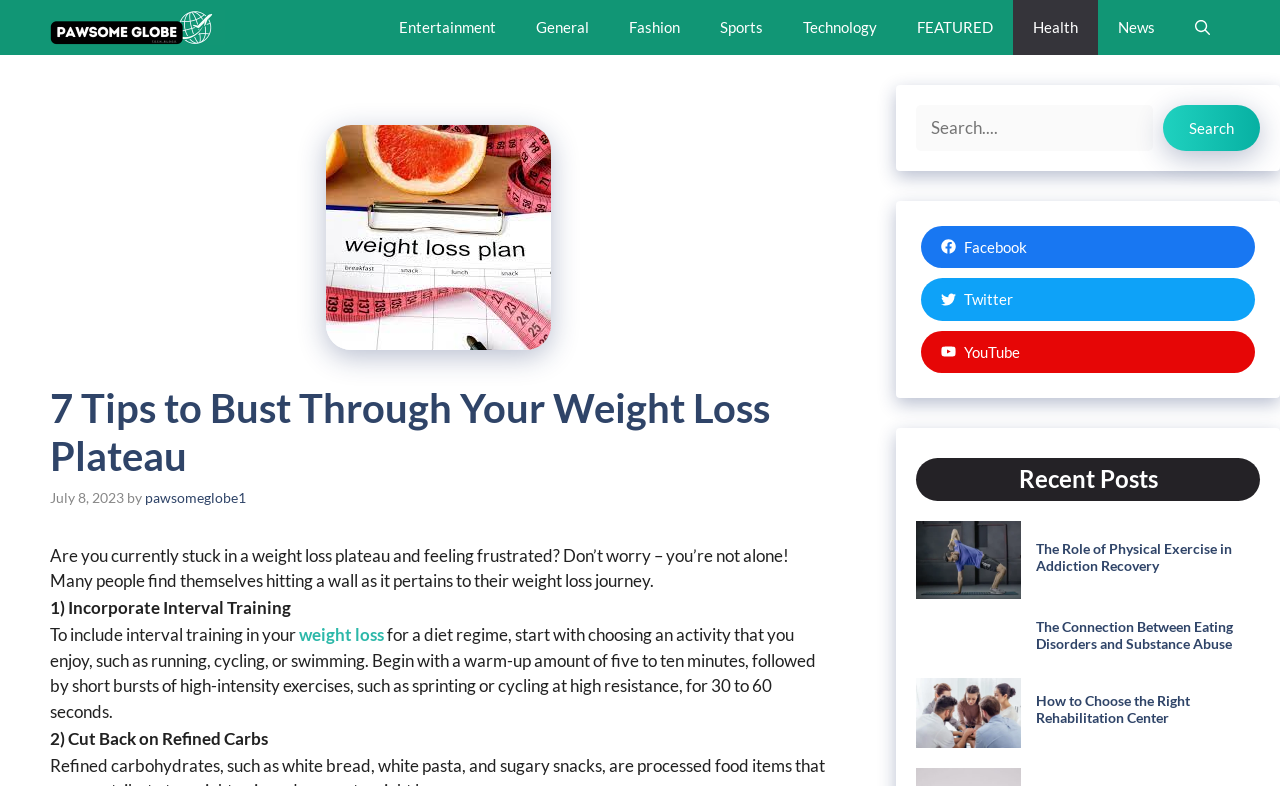Identify the bounding box coordinates of the area you need to click to perform the following instruction: "Read the article 'The Role of Physical Exercise in Addiction Recovery'".

[0.809, 0.687, 0.962, 0.73]